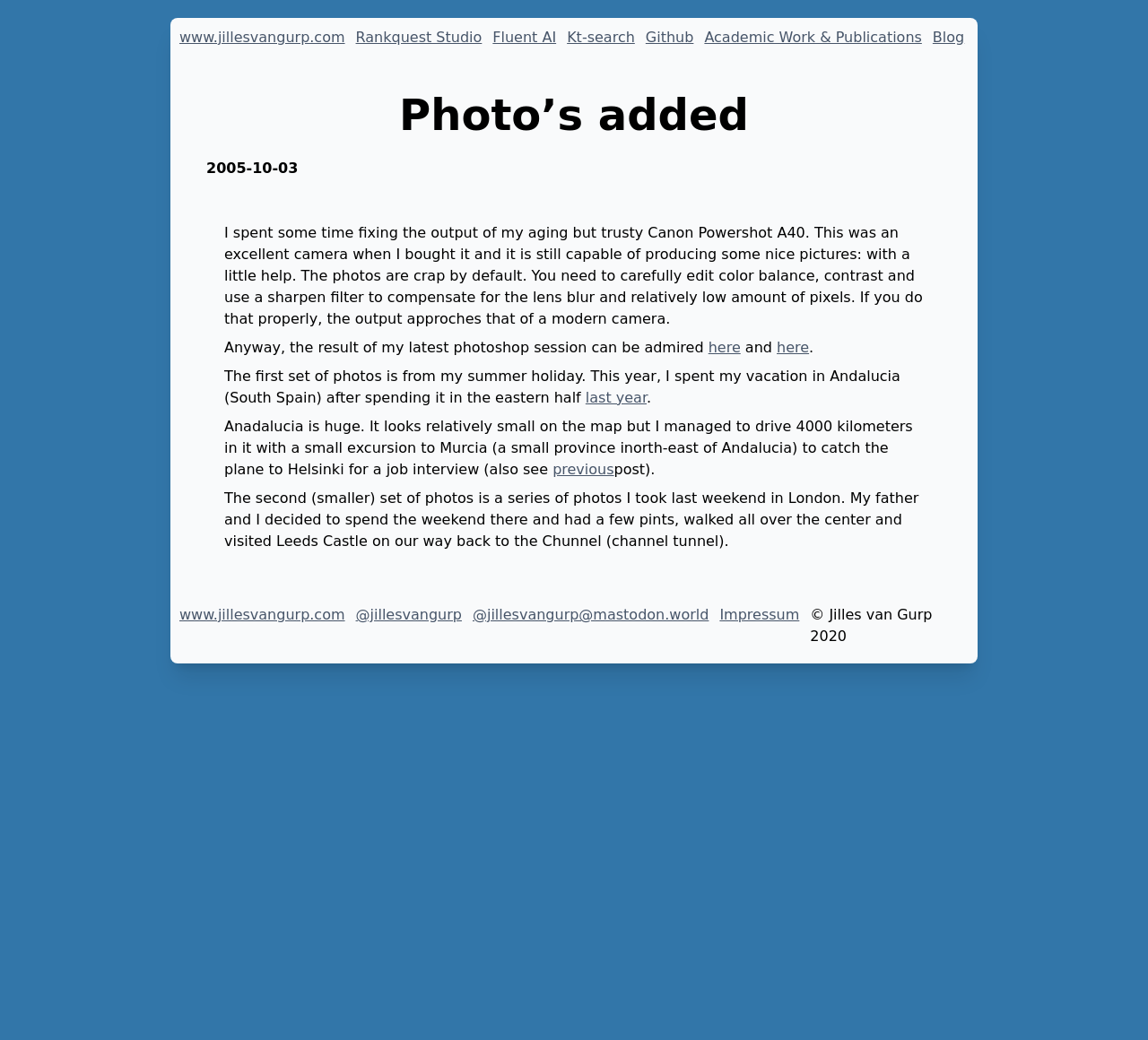Please determine the bounding box coordinates for the UI element described as: "last year".

[0.51, 0.374, 0.563, 0.391]